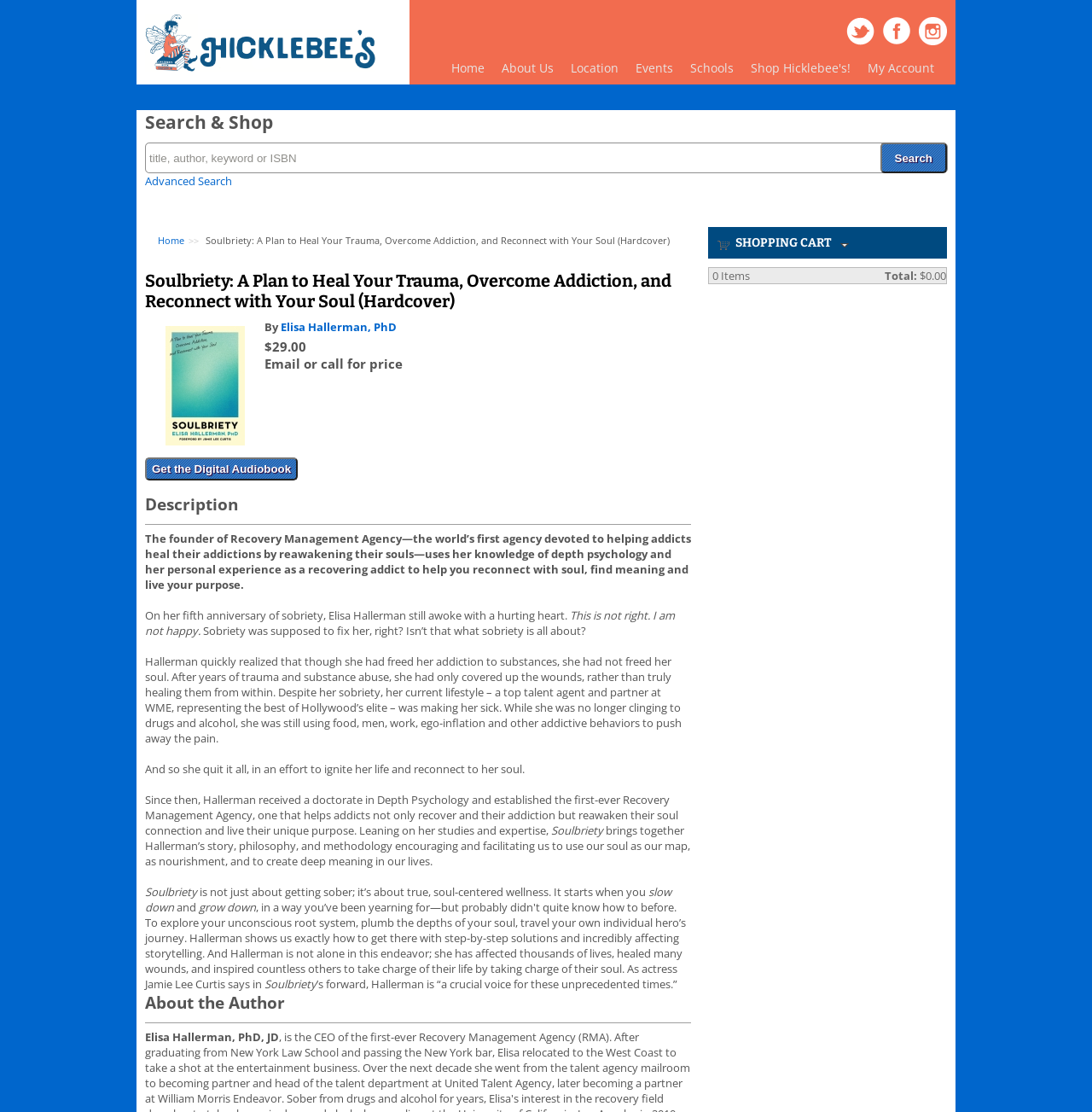Determine the bounding box coordinates of the clickable region to execute the instruction: "Click on the Hicklebee's logo". The coordinates should be four float numbers between 0 and 1, denoted as [left, top, right, bottom].

[0.133, 0.053, 0.344, 0.067]